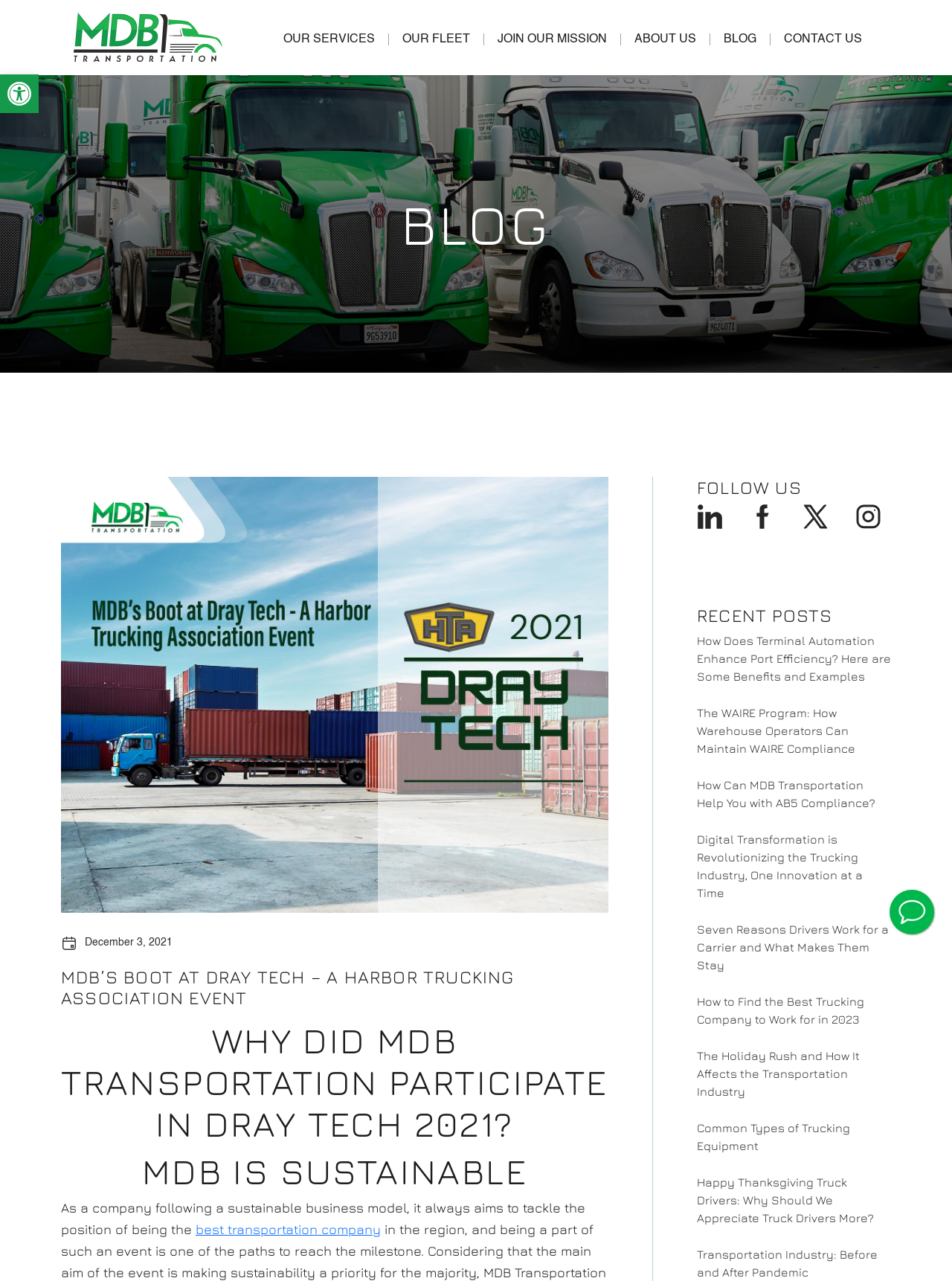Reply to the question below using a single word or brief phrase:
What is the text of the first heading on the webpage?

BLOG